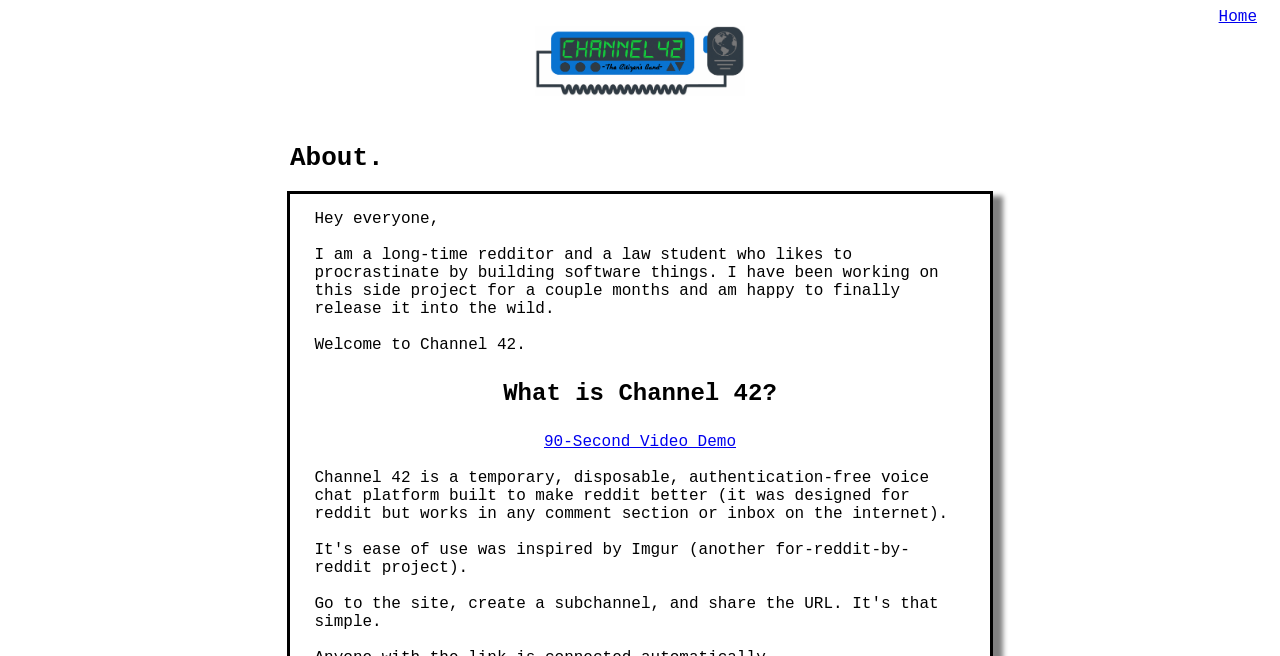Answer the question using only one word or a concise phrase: What is the purpose of Channel 42?

make reddit better